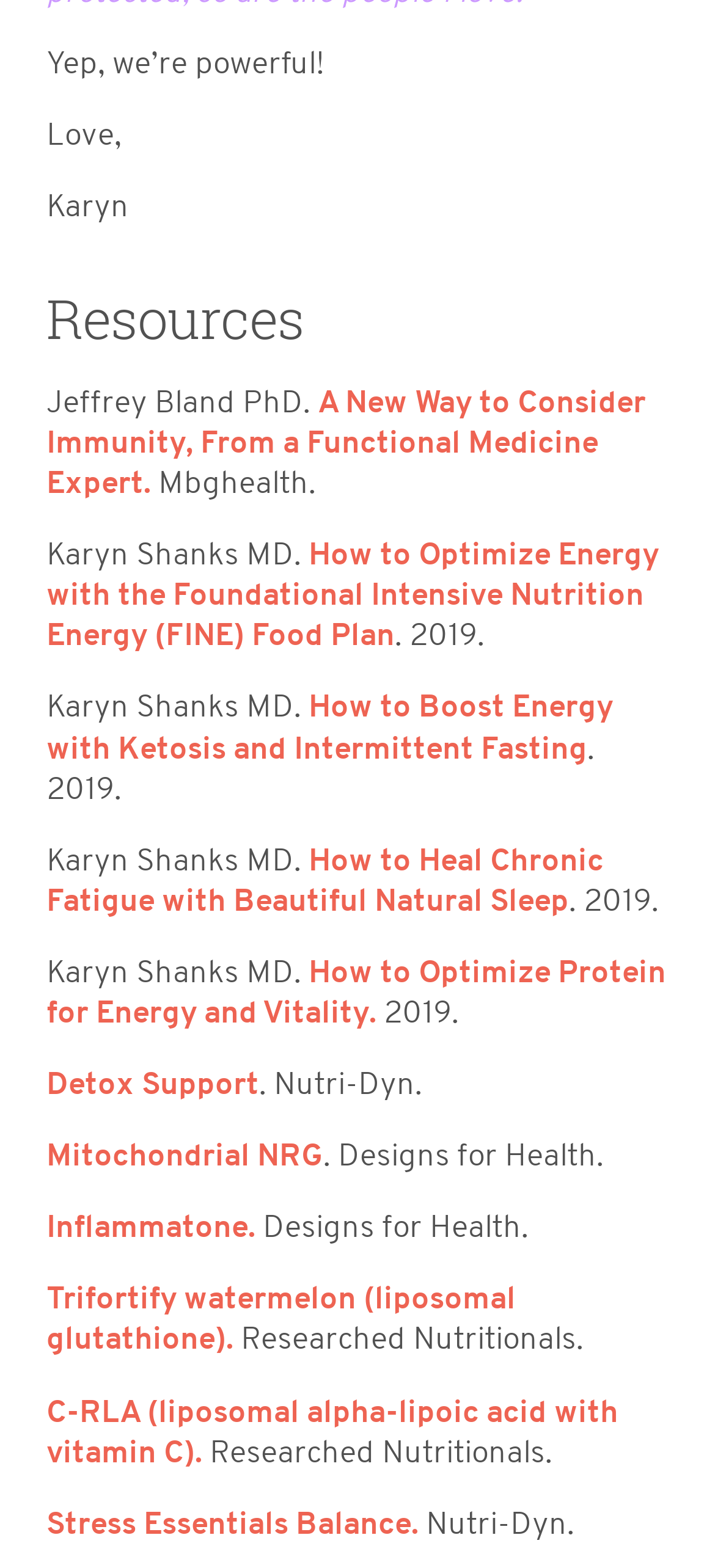Please determine the bounding box coordinates of the element's region to click for the following instruction: "Visit the page about detox support".

[0.065, 0.679, 0.362, 0.704]